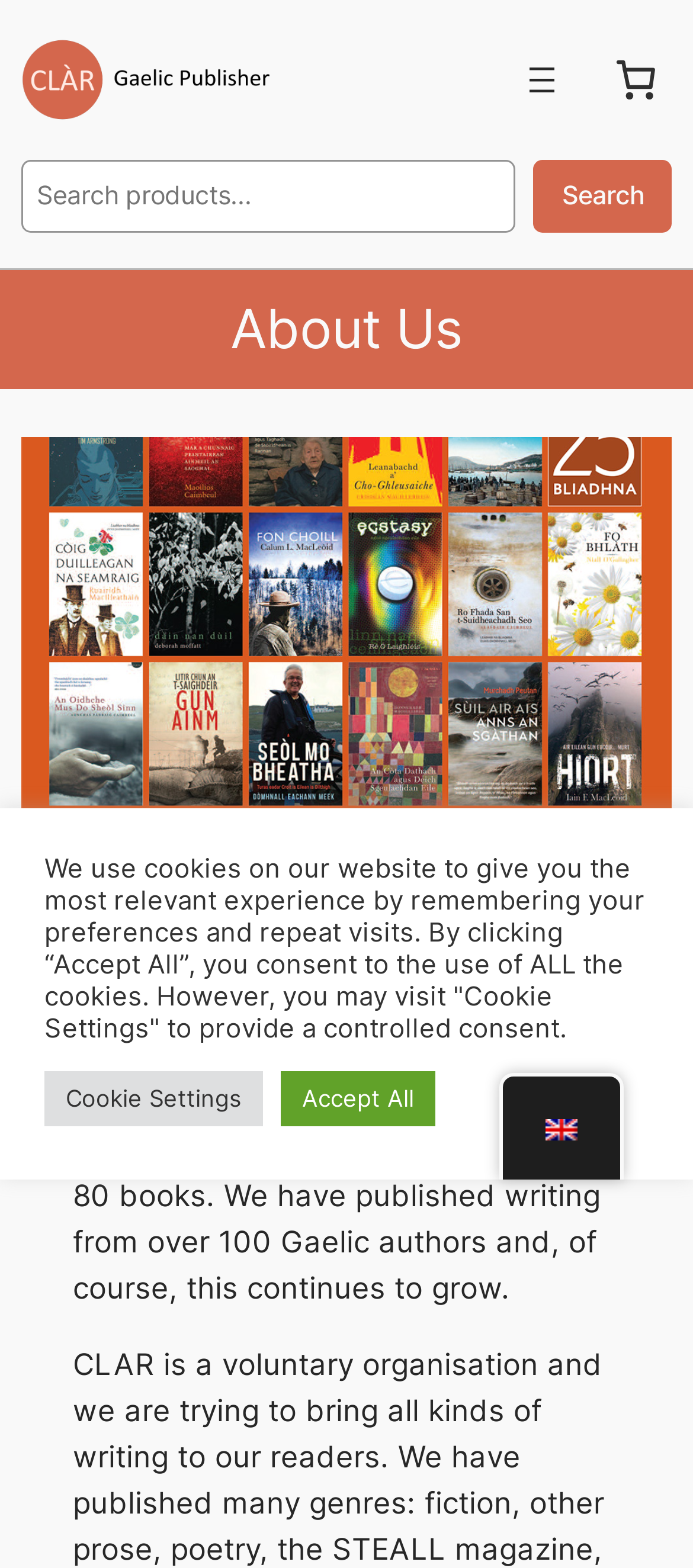Please locate the bounding box coordinates of the element's region that needs to be clicked to follow the instruction: "Search for something". The bounding box coordinates should be provided as four float numbers between 0 and 1, i.e., [left, top, right, bottom].

[0.03, 0.102, 0.744, 0.149]